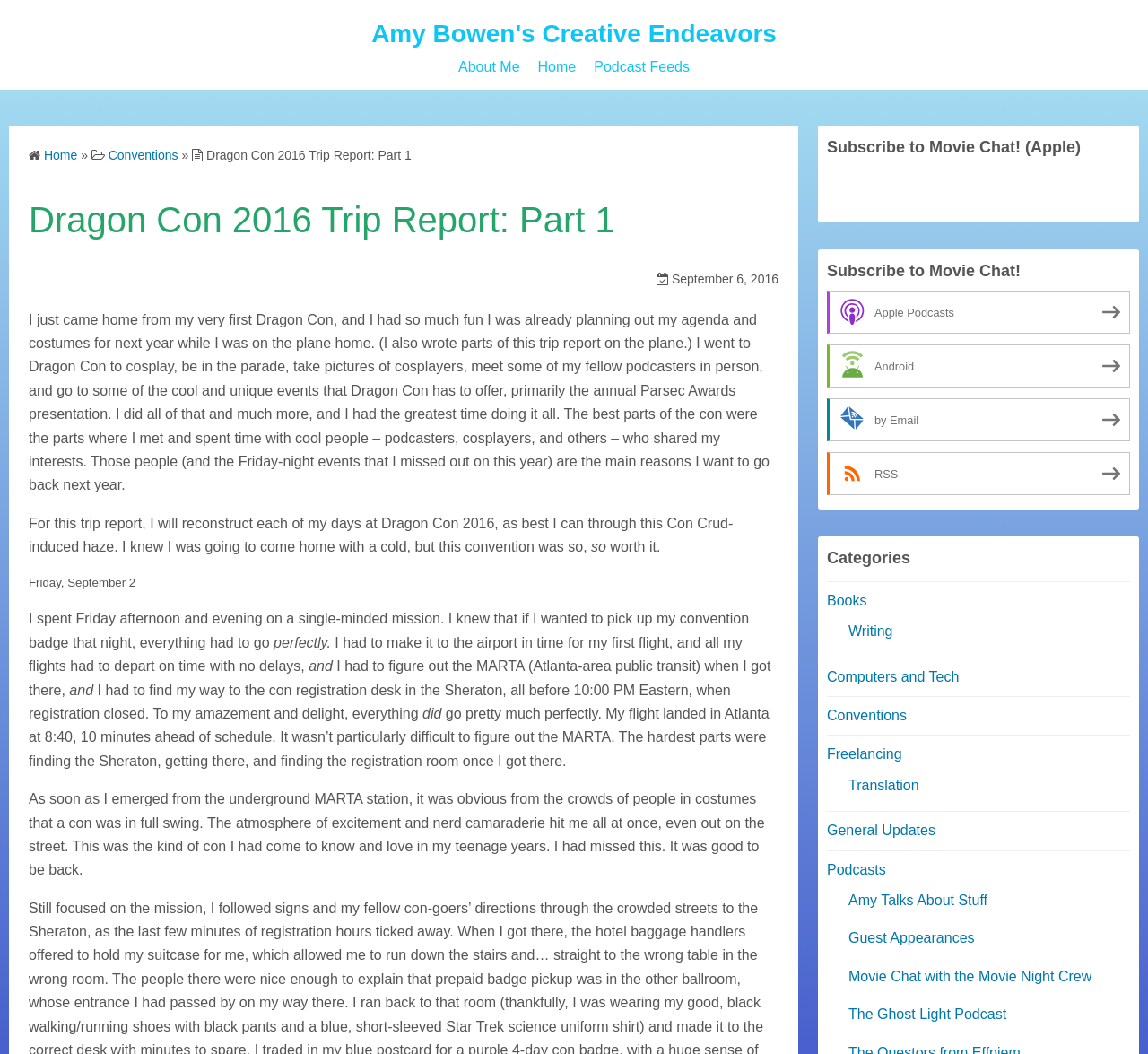Refer to the image and answer the question with as much detail as possible: What is the author's goal for next year's Dragon Con?

The author is already planning their agenda and costumes for next year's Dragon Con, indicating their enthusiasm and excitement for the event.